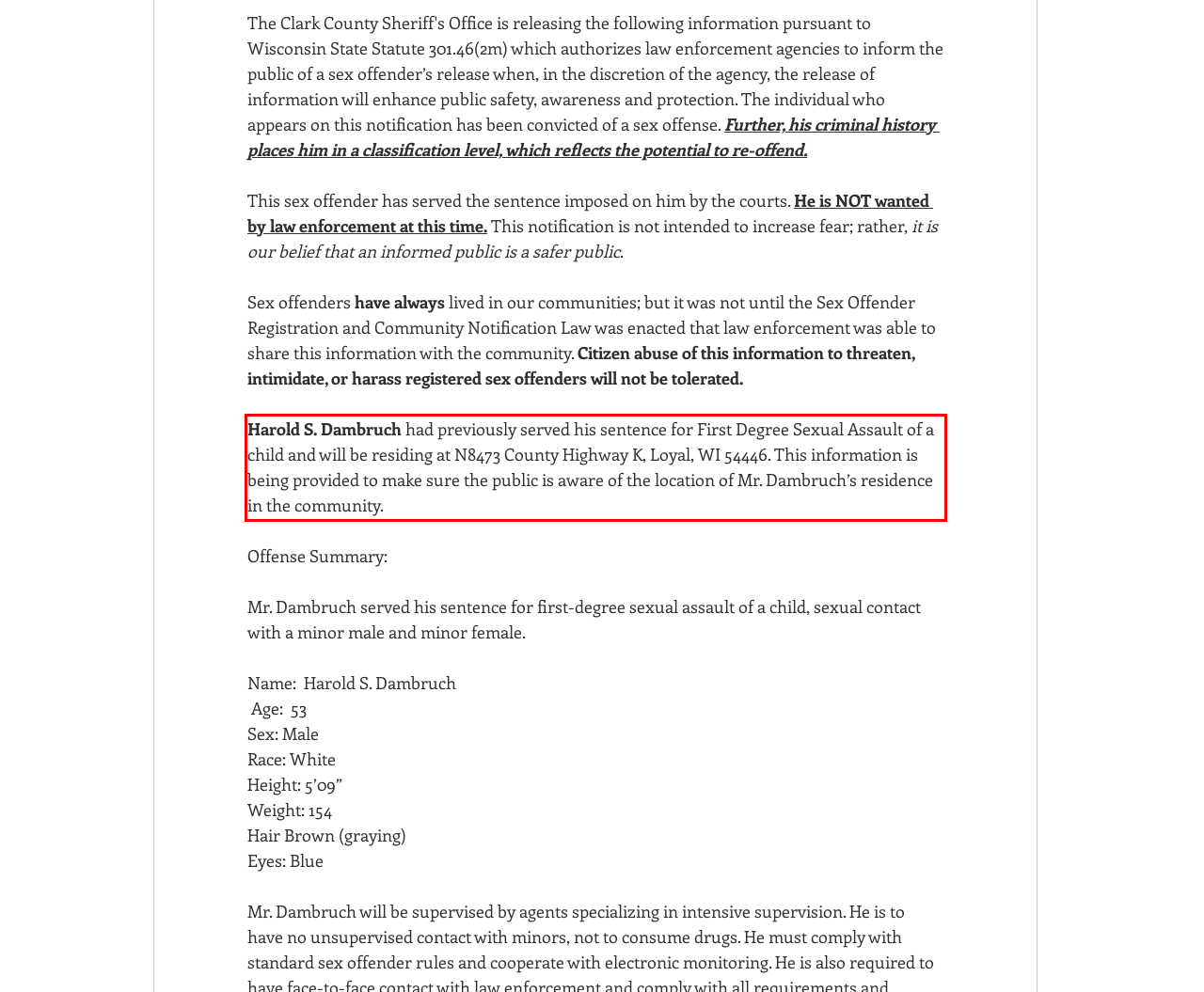Please examine the webpage screenshot containing a red bounding box and use OCR to recognize and output the text inside the red bounding box.

Harold S. Dambruch had previously served his sentence for First Degree Sexual Assault of a child and will be residing at N8473 County Highway K, Loyal, WI 54446. This information is being provided to make sure the public is aware of the location of Mr. Dambruch’s residence in the community.